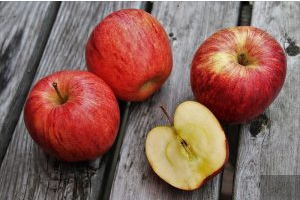Create a detailed narrative of what is happening in the image.

The image features three fresh, red apples resting on a wooden surface, with one apple sliced in half to reveal its crisp, pale yellow interior. These apples exemplify the juicy and flavorful varieties available during the fall harvest, a season renowned for its apple picking. The display highlights the aesthetic appeal of apples, showcasing their vibrant colors and inviting texture, perfect for both snacking and baking. Ideal for creating classic autumn recipes, these apples, such as Honeycrisp or Granny Smith, represent the bounty of nature during this season, encouraging viewers to enjoy fresh, seasonal fruits.